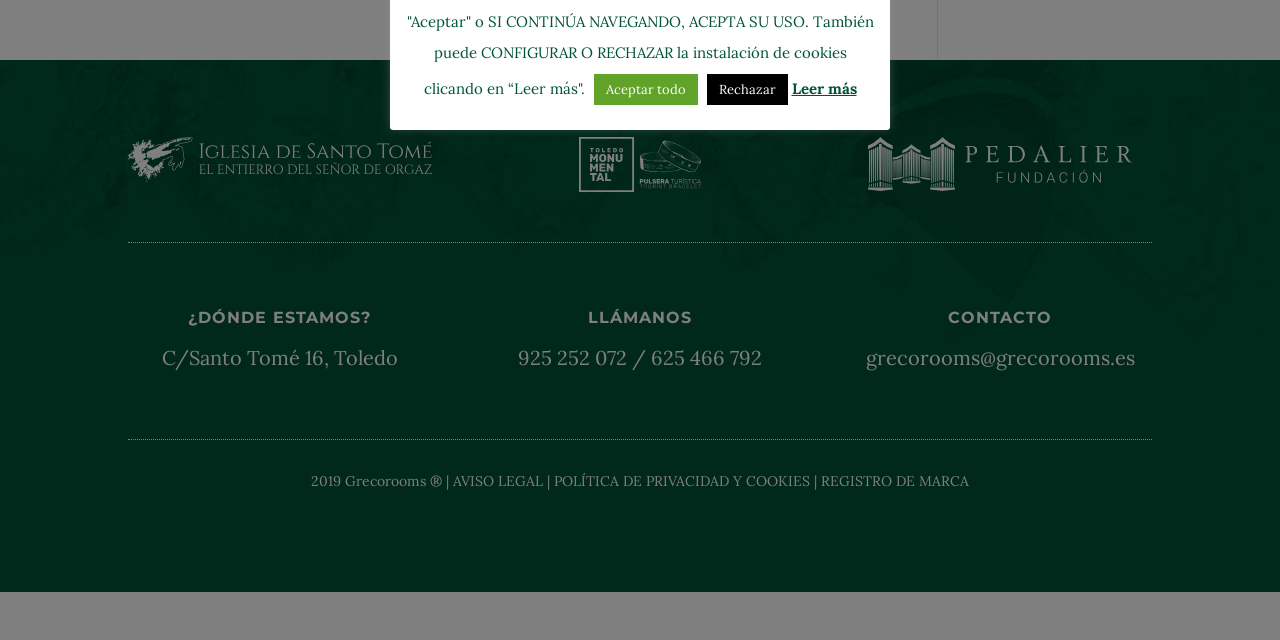Using floating point numbers between 0 and 1, provide the bounding box coordinates in the format (top-left x, top-left y, bottom-right x, bottom-right y). Locate the UI element described here: Leer más

[0.618, 0.123, 0.669, 0.153]